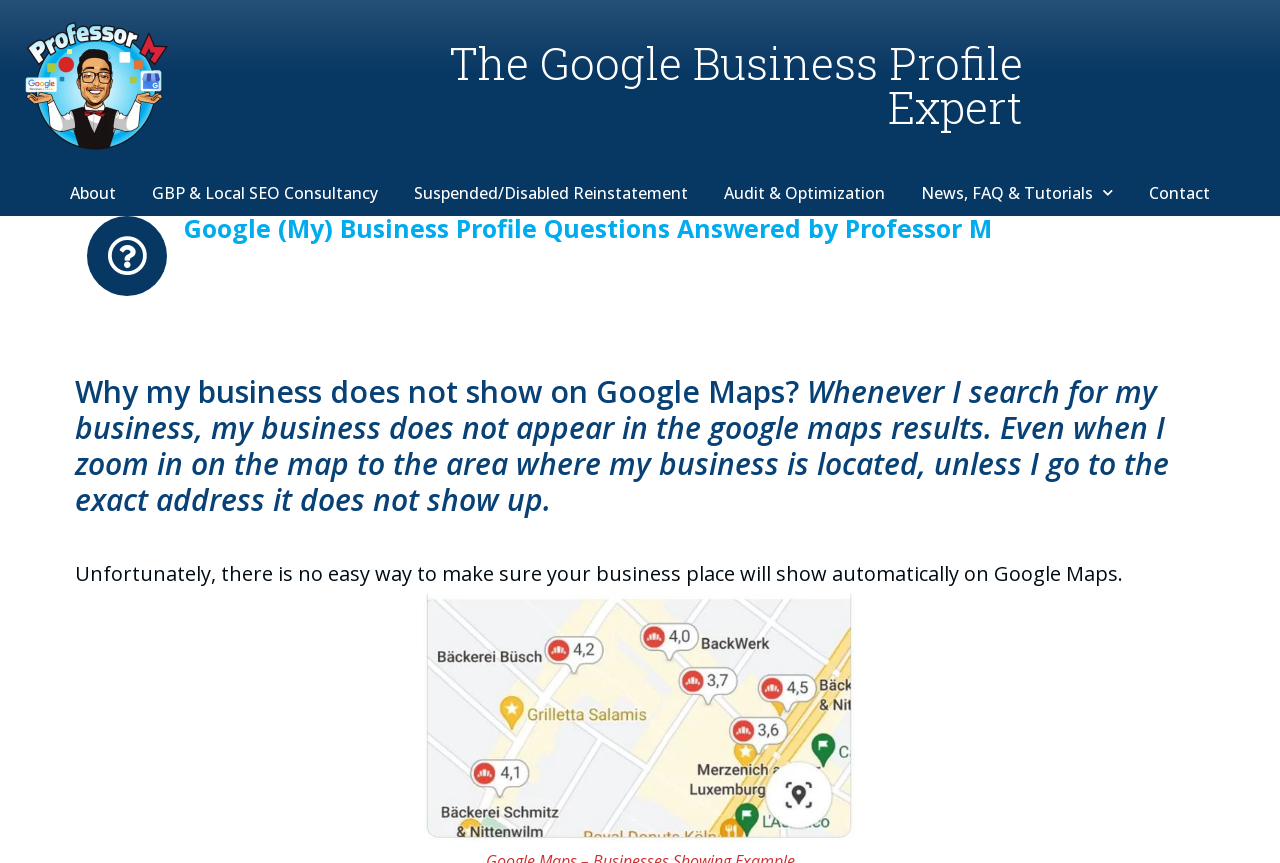Show the bounding box coordinates for the HTML element described as: "News, FAQ & Tutorials".

[0.71, 0.197, 0.879, 0.25]